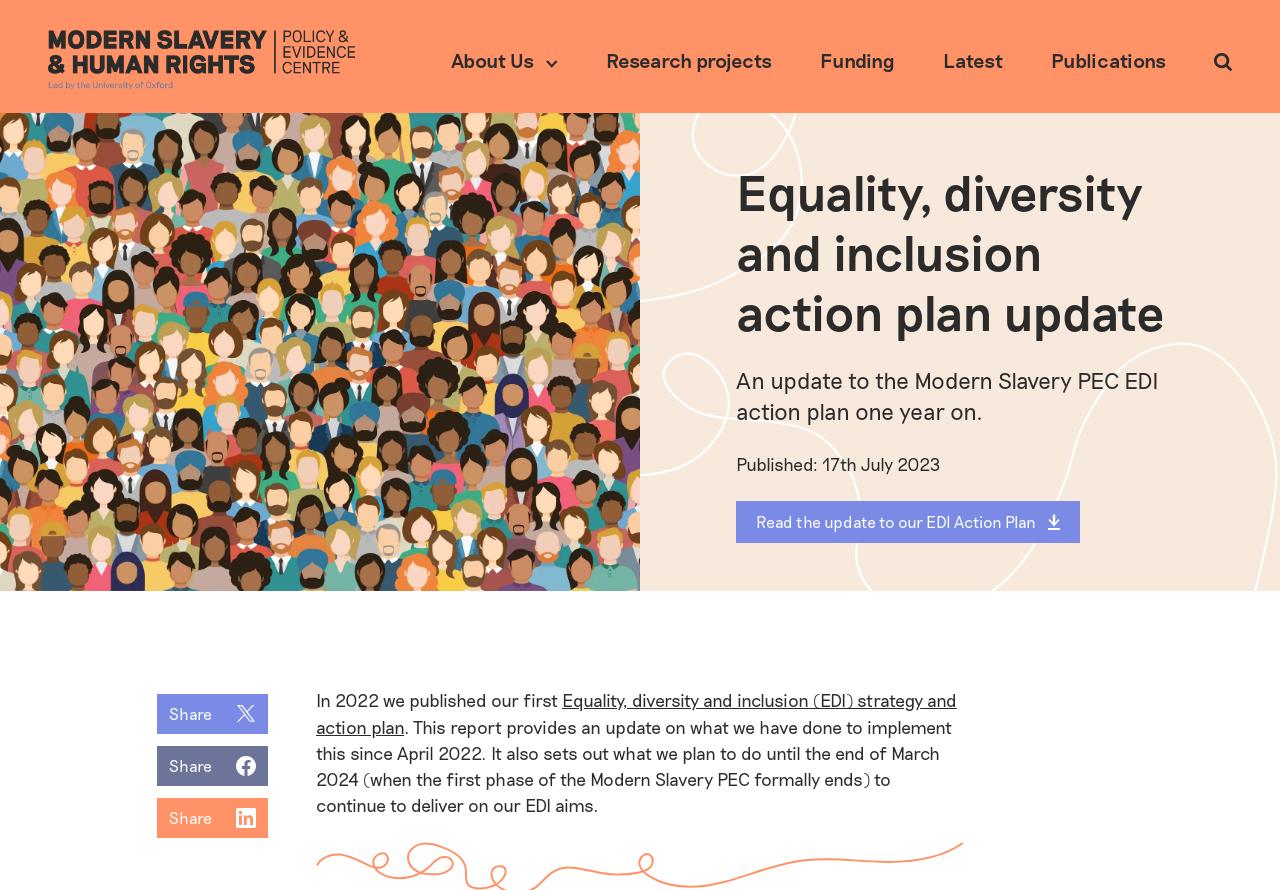How many links are there in the top navigation menu?
Provide an in-depth answer to the question, covering all aspects.

The question is asking for the number of links in the top navigation menu, which can be counted by looking at the links 'About Us', 'People', 'FAQs', 'Partnerships', 'Research projects', 'Funding', and 'Latest'.